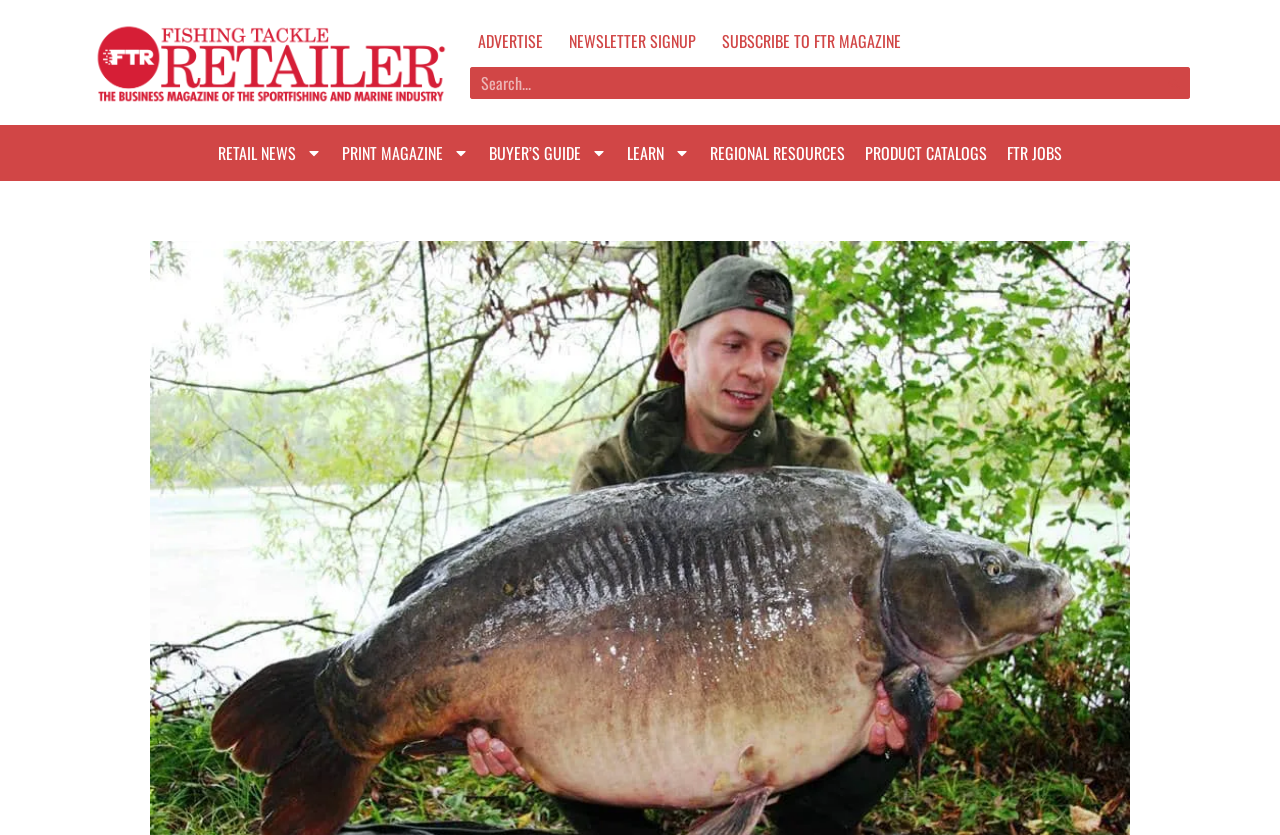Respond with a single word or phrase:
How many main menu items are there?

6